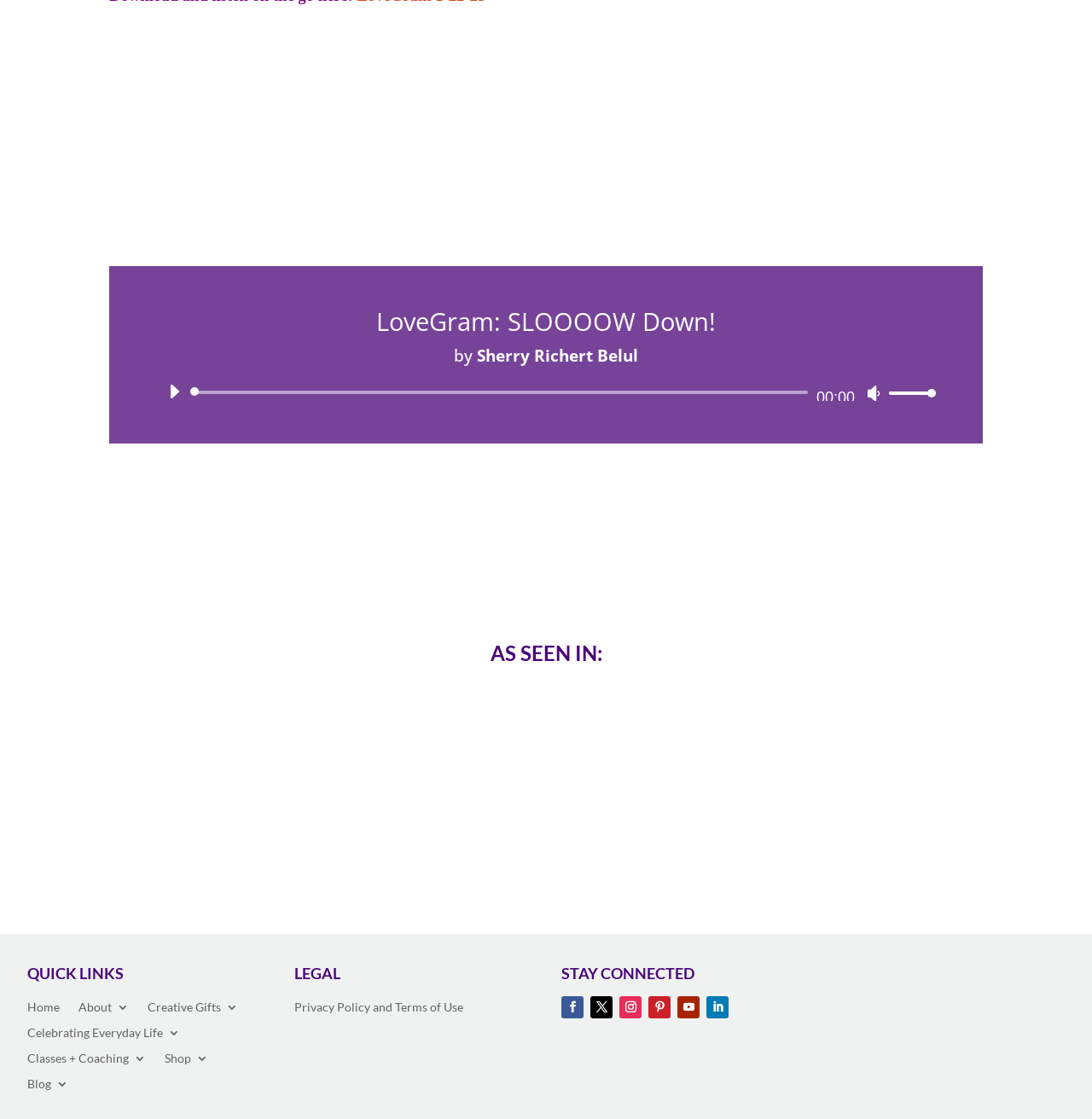What is the section title above the social media links?
Use the image to answer the question with a single word or phrase.

STAY CONNECTED